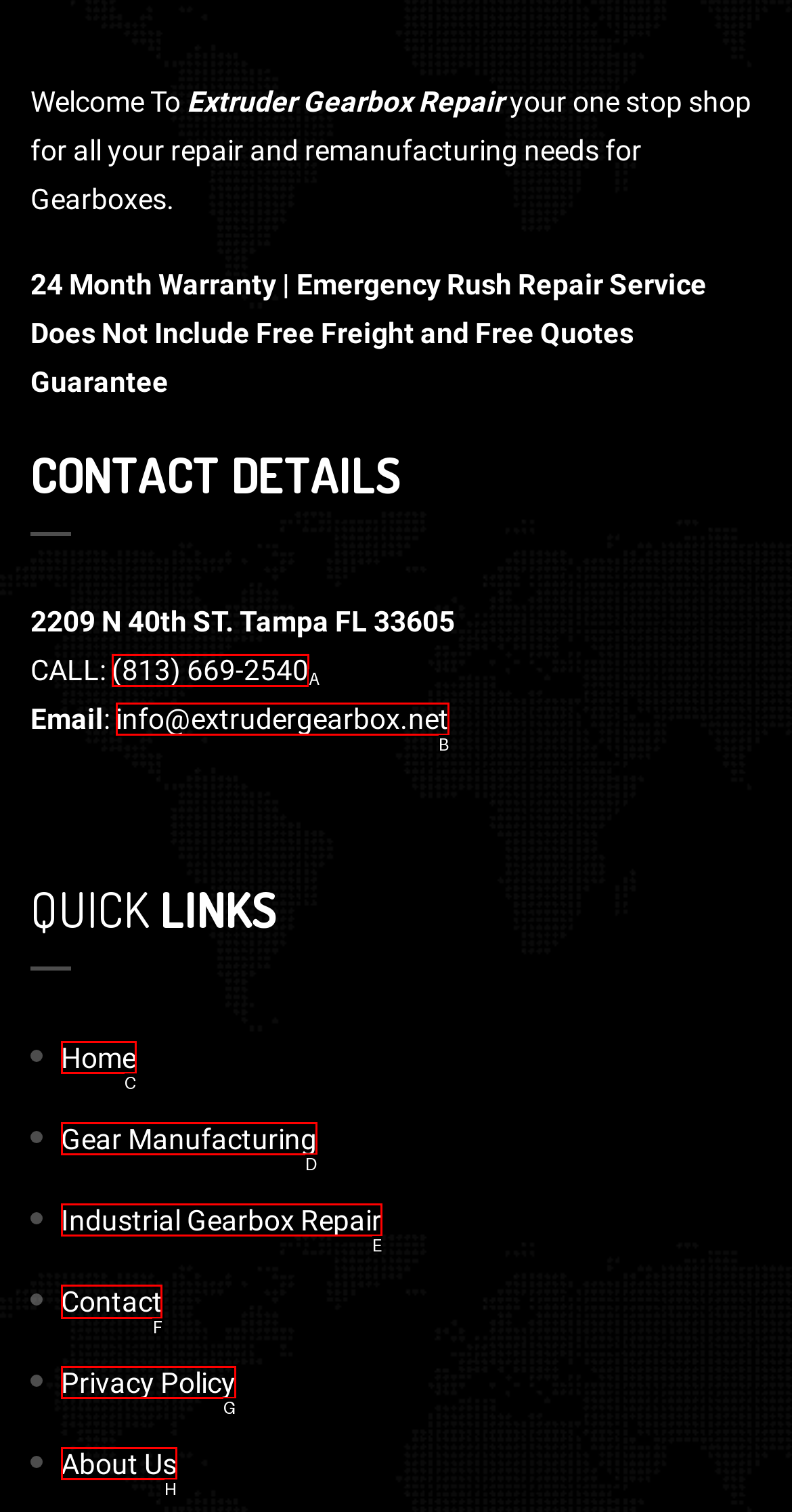Choose the letter of the UI element necessary for this task: View the contact page
Answer with the correct letter.

F